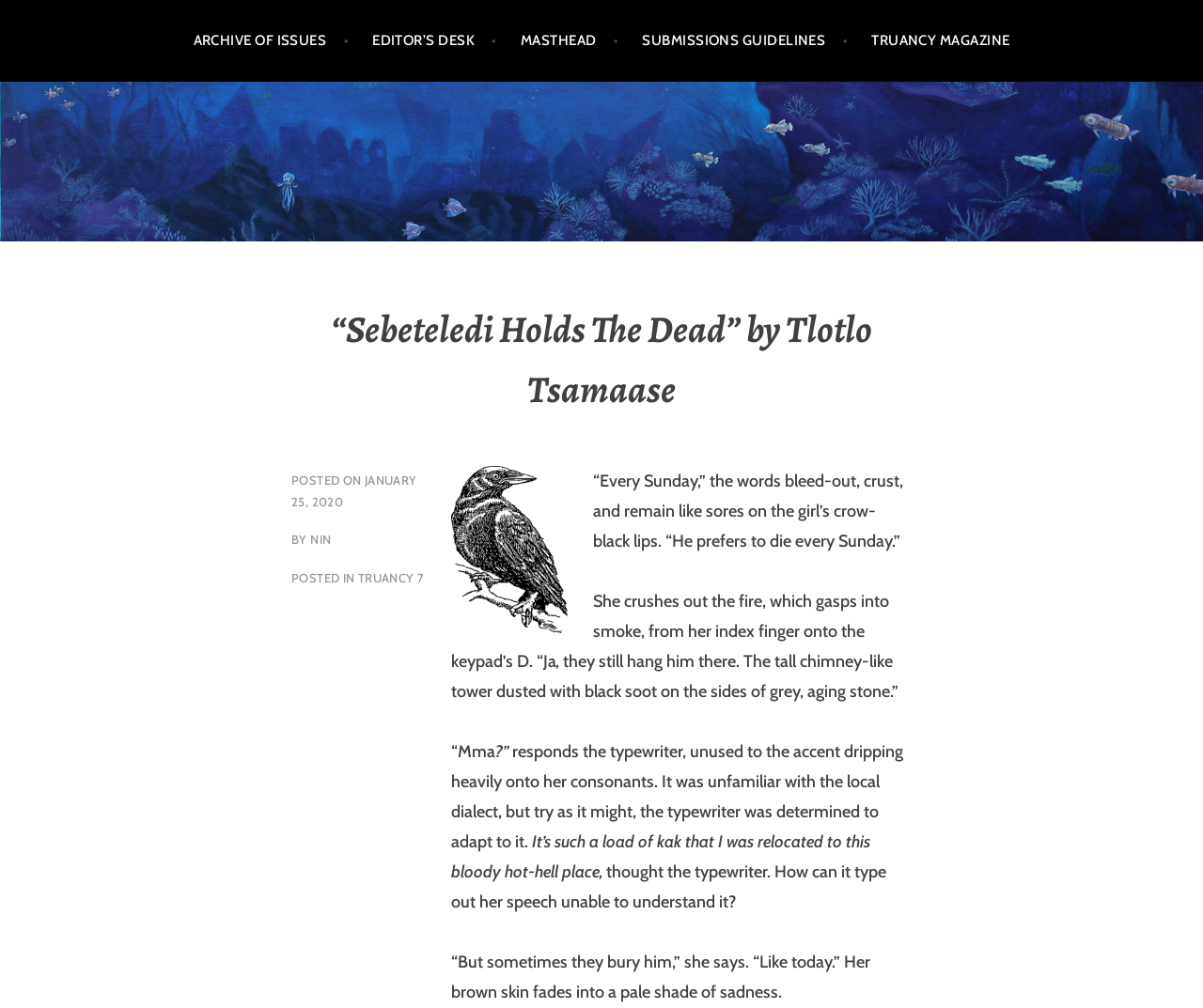Extract the bounding box for the UI element that matches this description: "Masthead".

[0.433, 0.014, 0.514, 0.067]